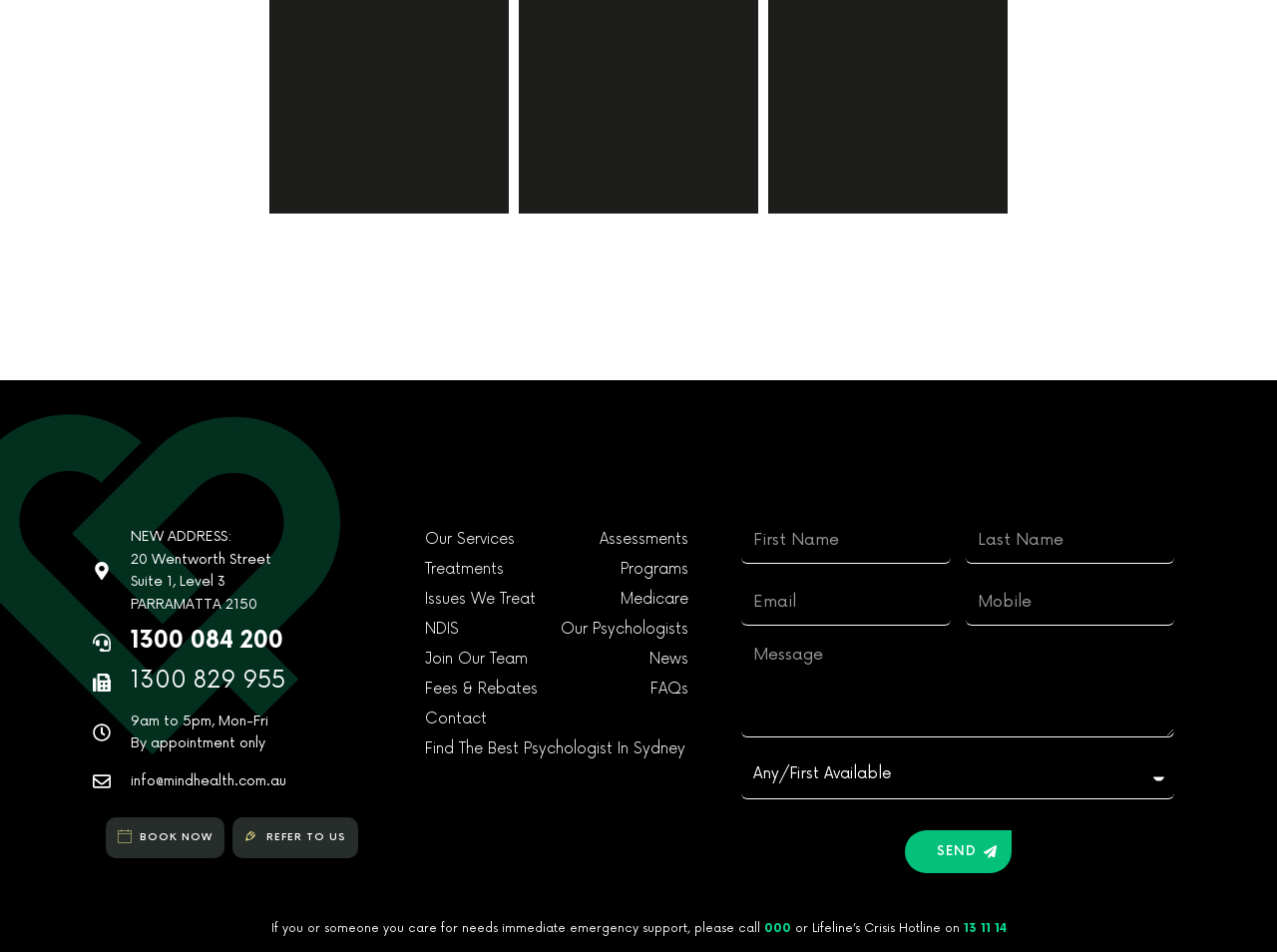Extract the bounding box coordinates for the UI element described as: "Send".

[0.708, 0.872, 0.792, 0.917]